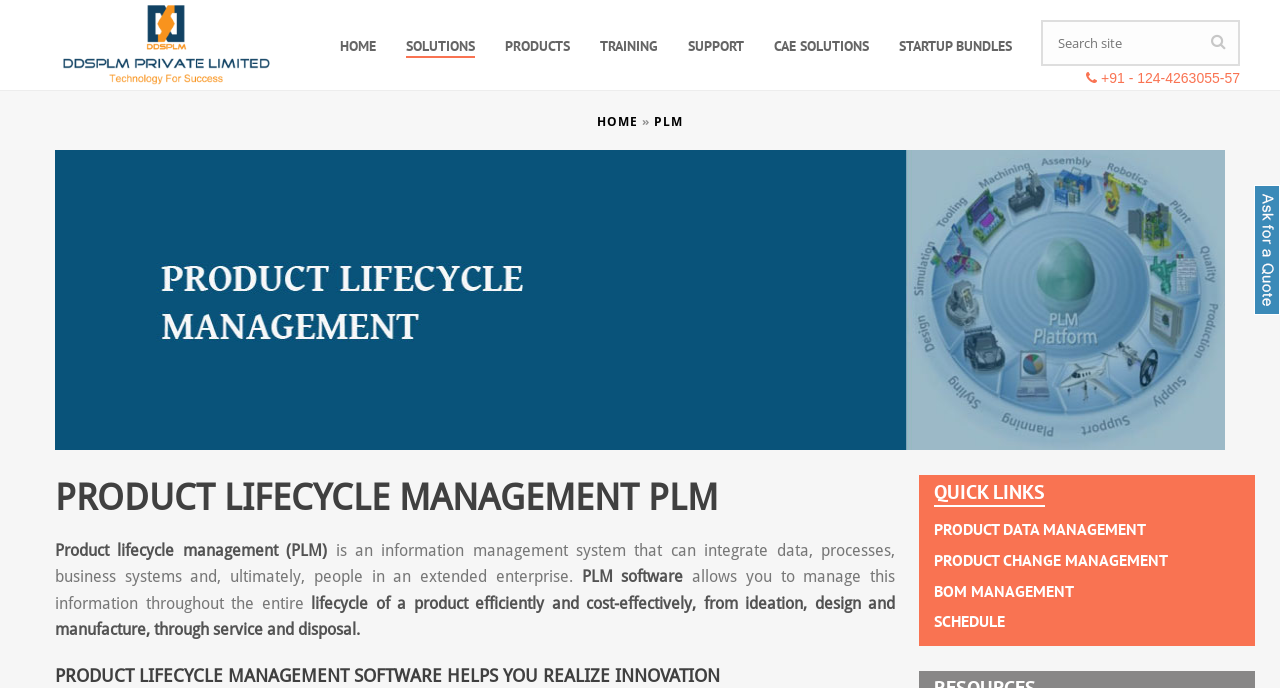What is the main title displayed on this webpage?

PRODUCT LIFECYCLE MANAGEMENT PLM